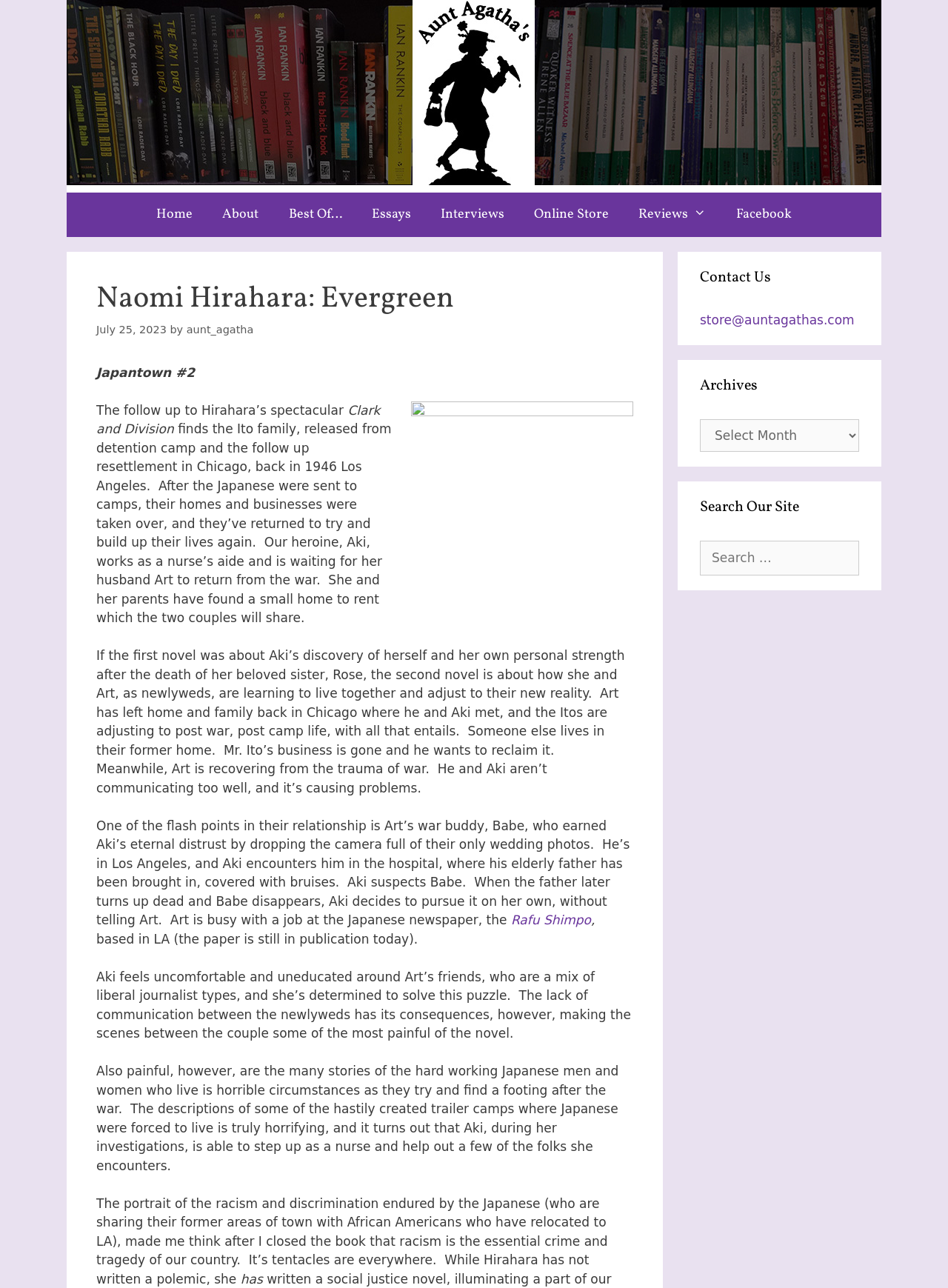Find the bounding box of the UI element described as follows: "Online Store".

[0.548, 0.15, 0.658, 0.184]